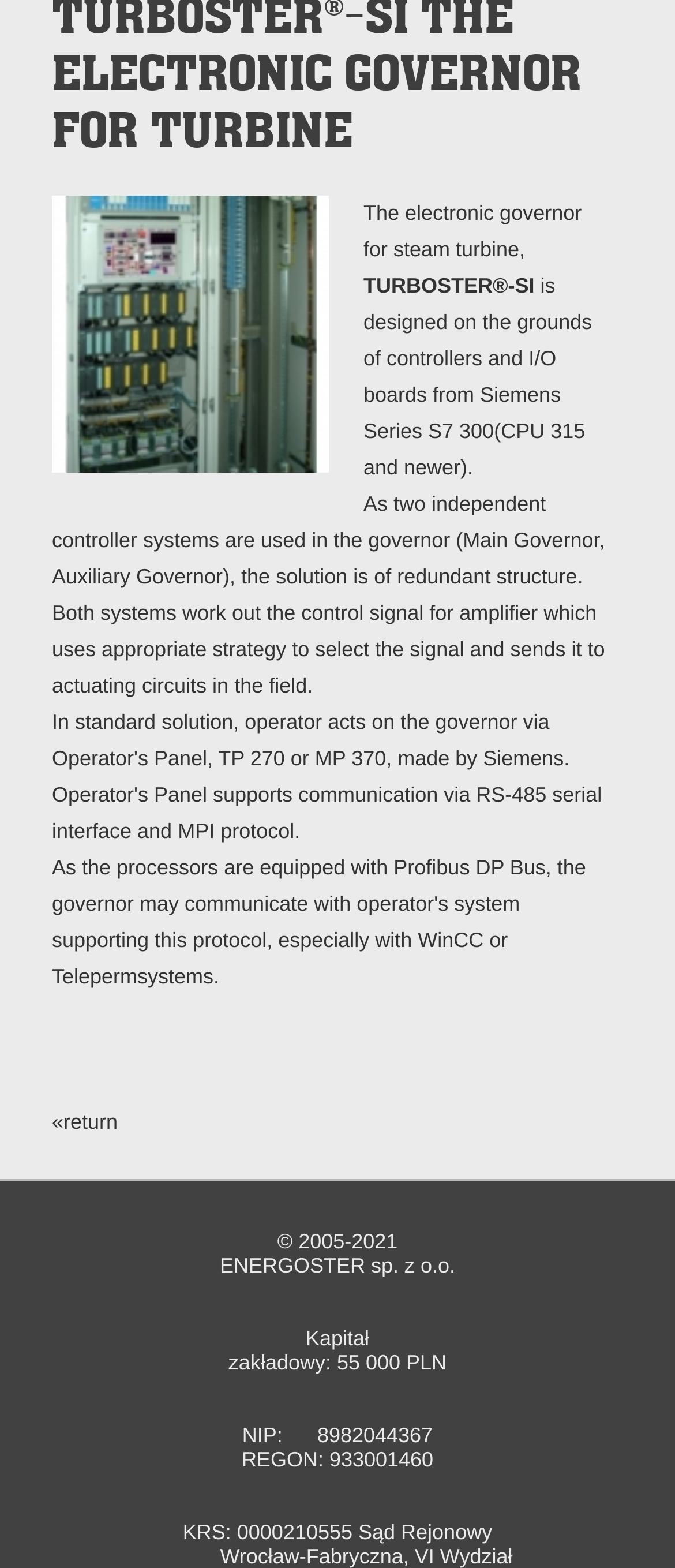Provide the bounding box coordinates of the HTML element described by the text: "«return".

[0.077, 0.708, 0.174, 0.724]